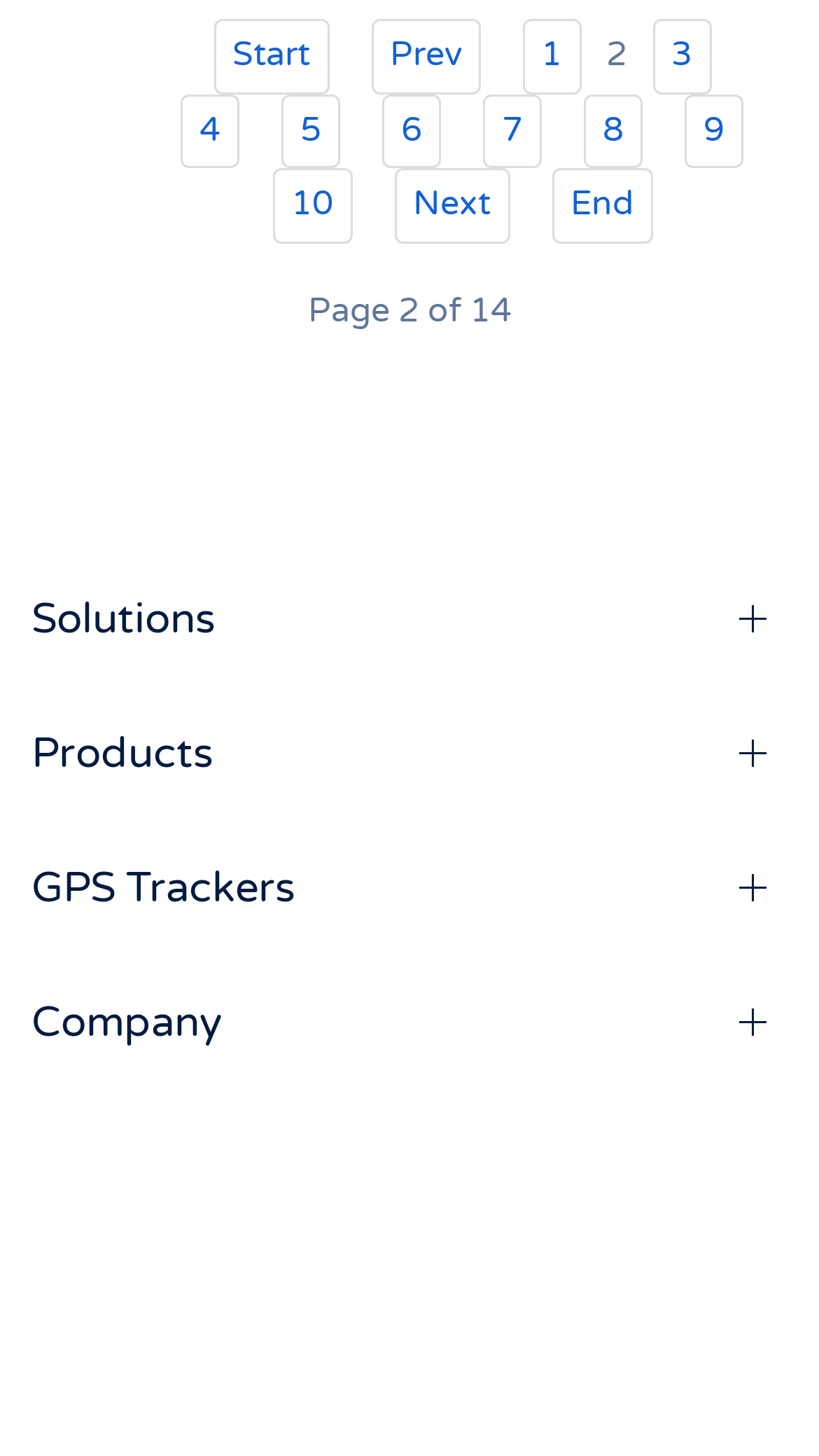Give a one-word or one-phrase response to the question:
How many links are there in the top navigation bar?

4